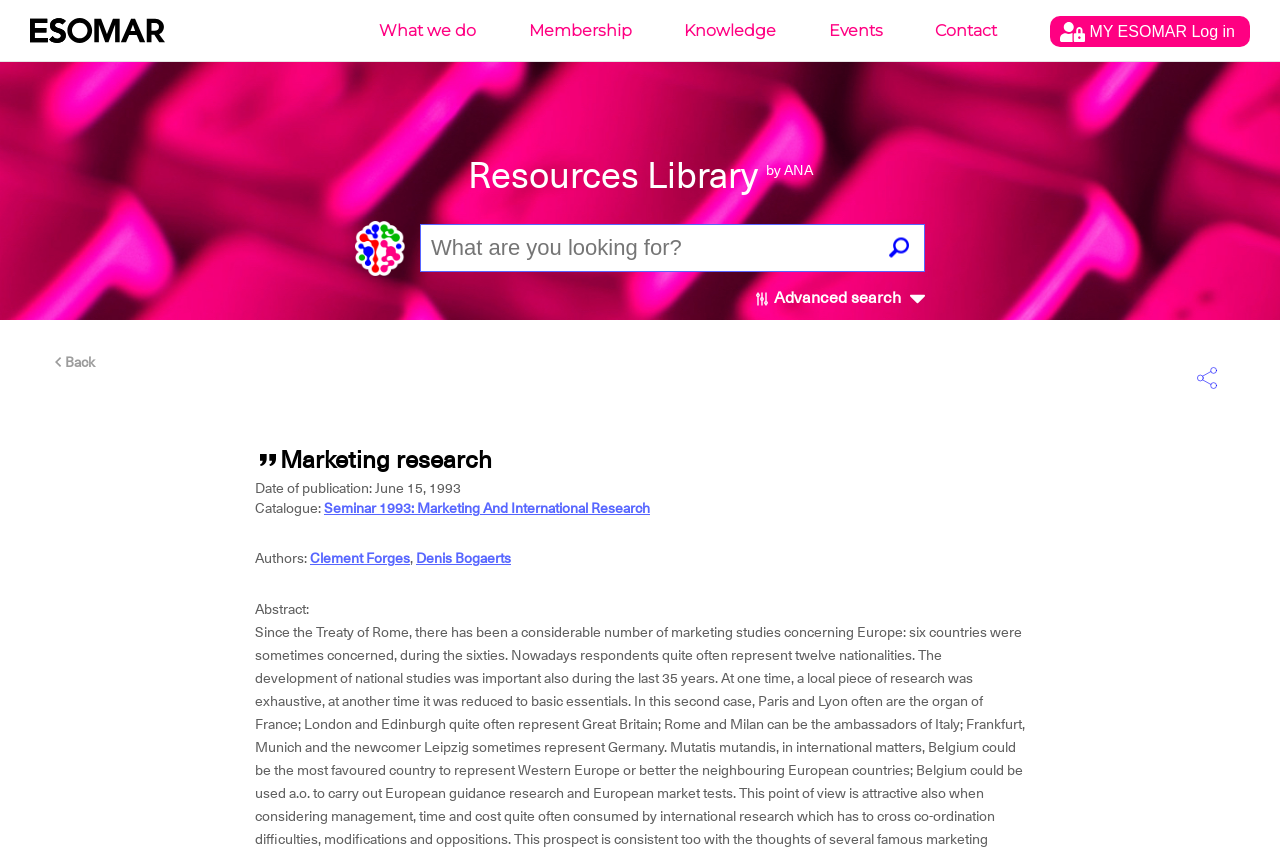Please determine and provide the text content of the webpage's heading.

Resources Library by ANA